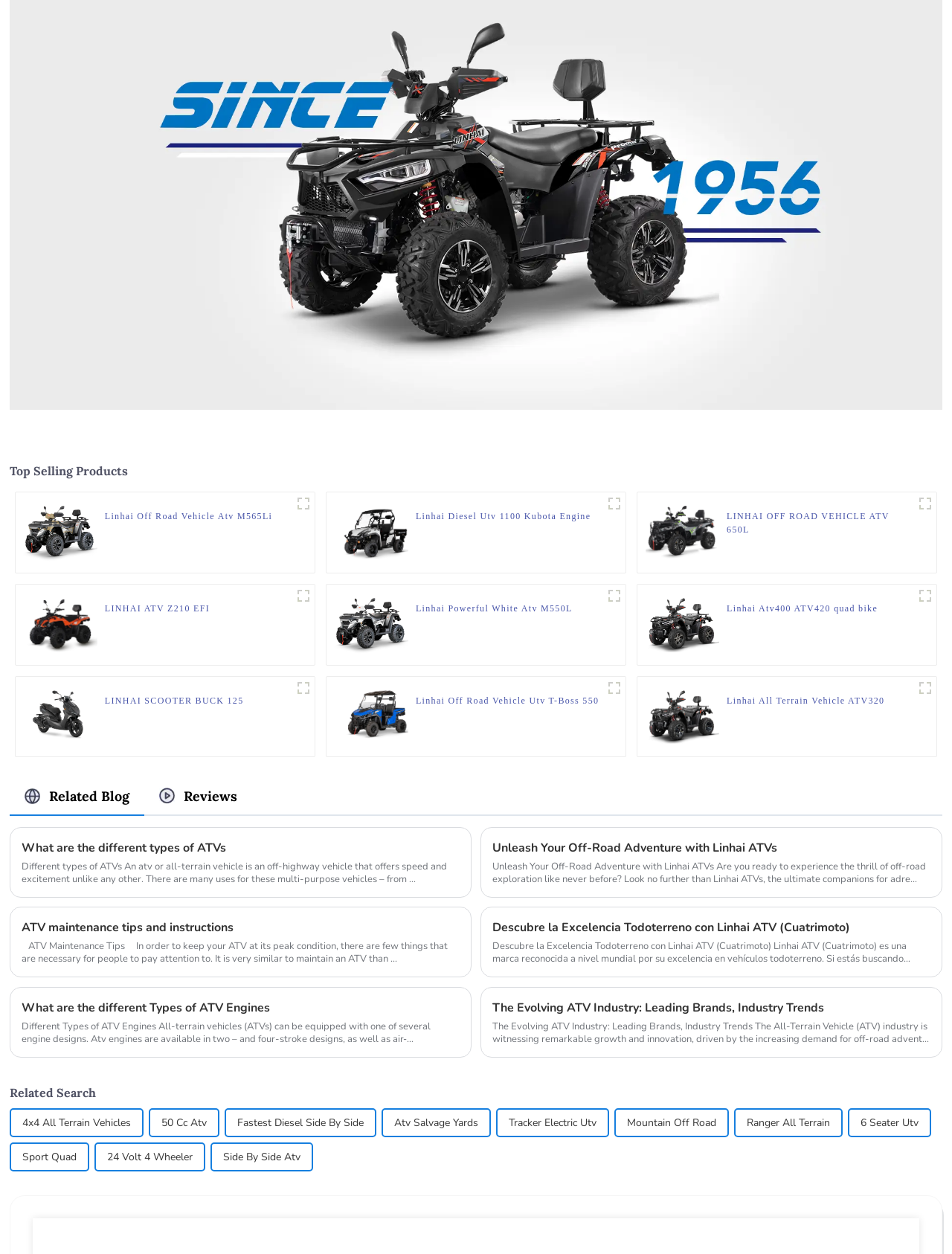Refer to the image and provide an in-depth answer to the question: 
How many blog posts are displayed on the webpage?

The webpage displays four blog posts, each with a title, link, and brief description. The blog posts are located below the top selling products section and discuss various topics related to ATVs.